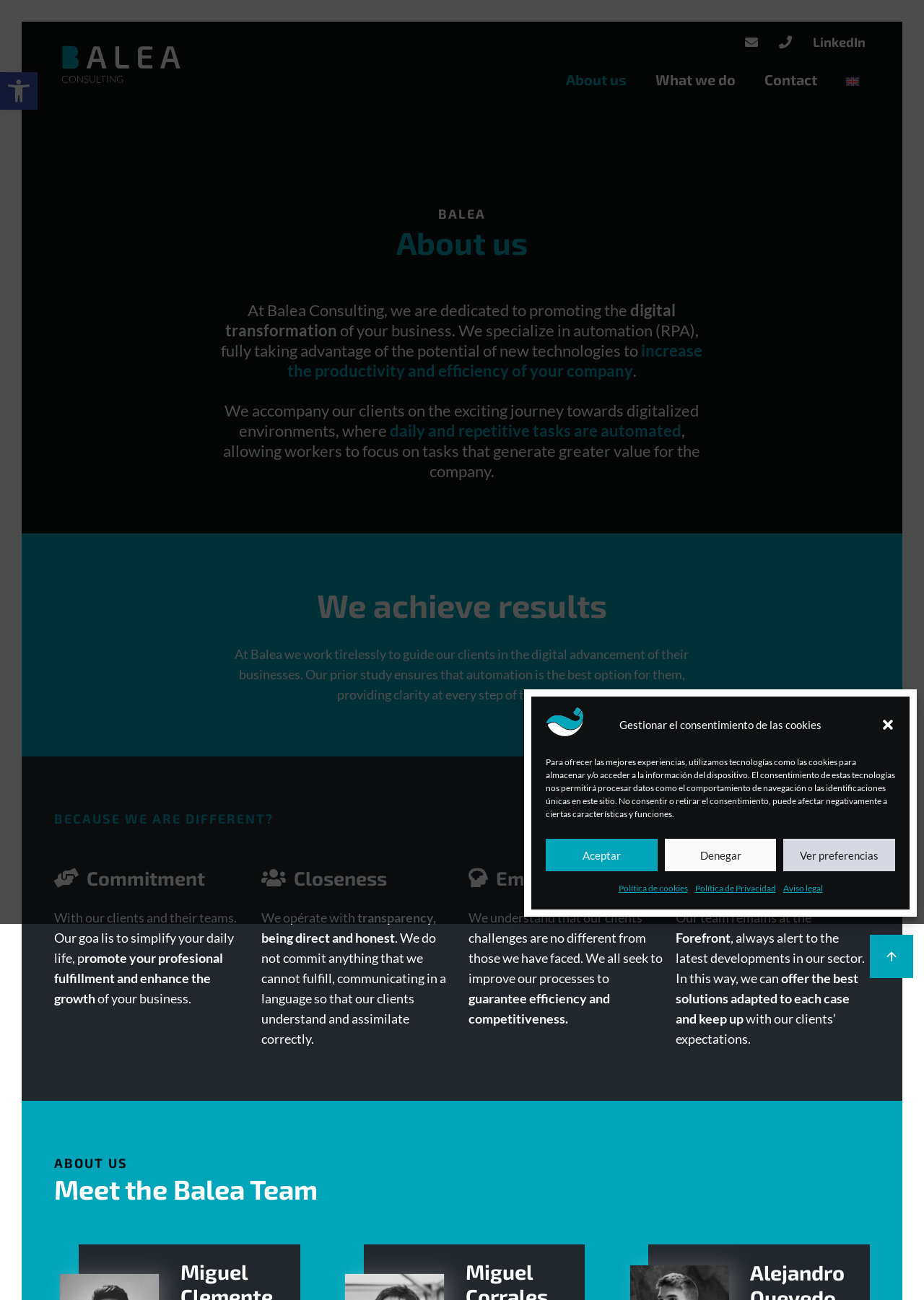What is the link to the company's social media?
Based on the image, answer the question with a single word or brief phrase.

LinkedIn